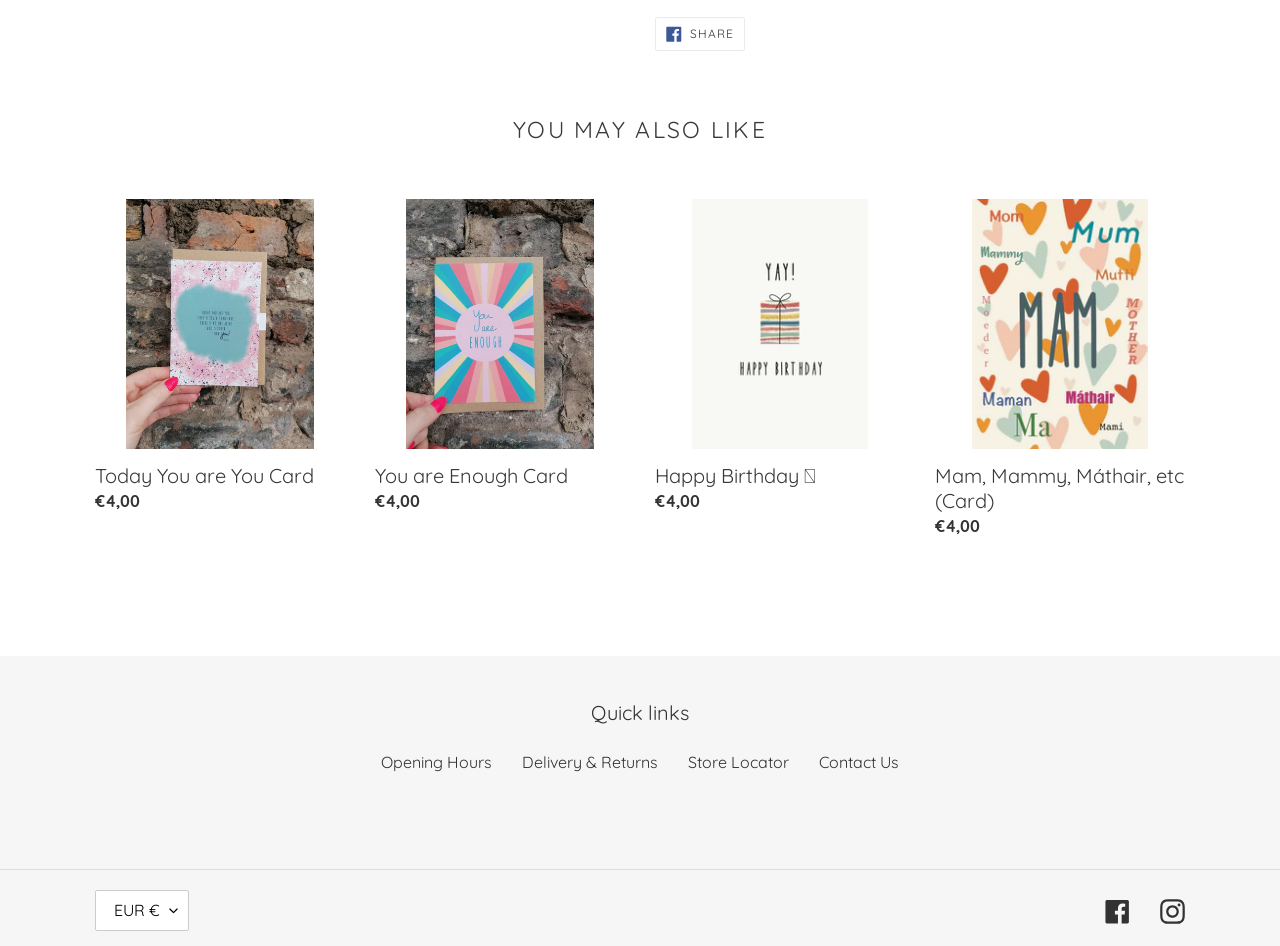Bounding box coordinates are specified in the format (top-left x, top-left y, bottom-right x, bottom-right y). All values are floating point numbers bounded between 0 and 1. Please provide the bounding box coordinate of the region this sentence describes: EUR €

[0.074, 0.94, 0.148, 0.984]